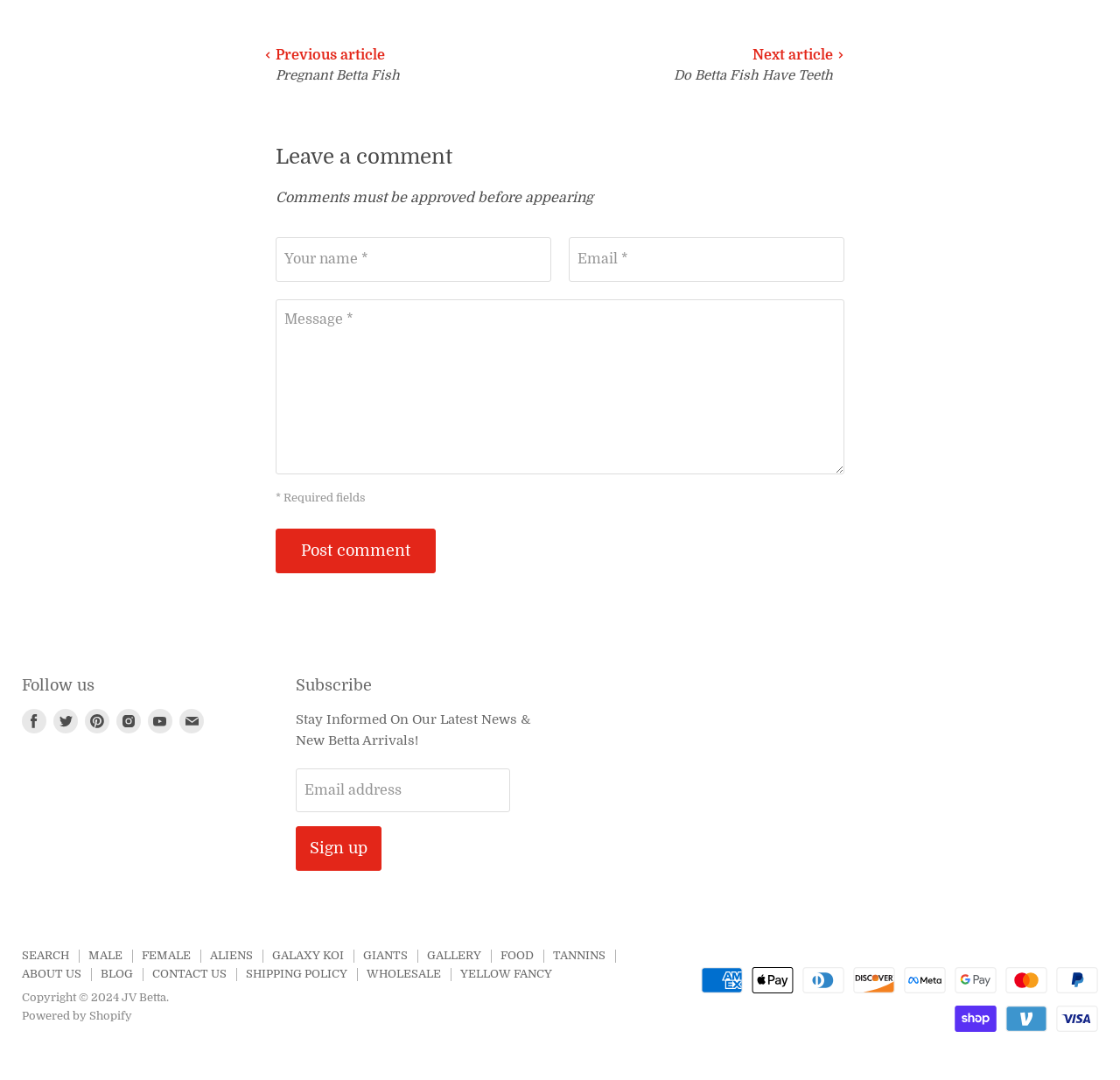Respond to the question below with a single word or phrase: What is the function of the button 'Post comment'?

To submit comment